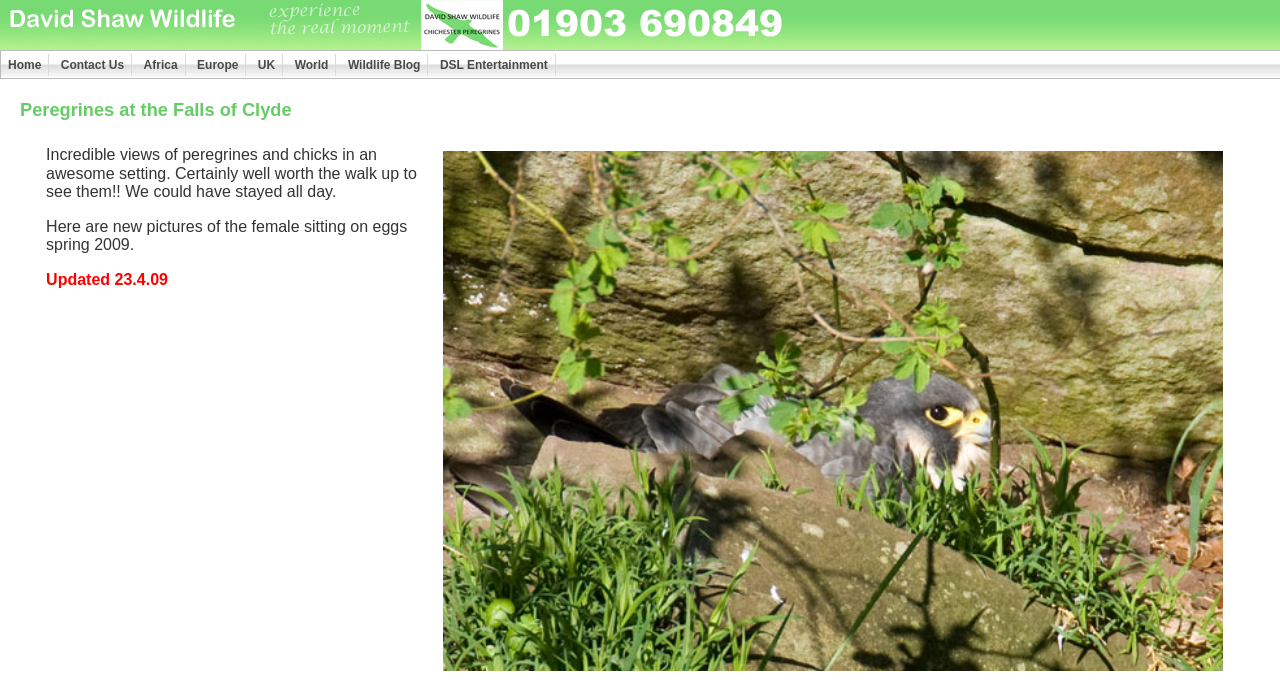What is the subject of the main image on the page? Analyze the screenshot and reply with just one word or a short phrase.

Peregrines